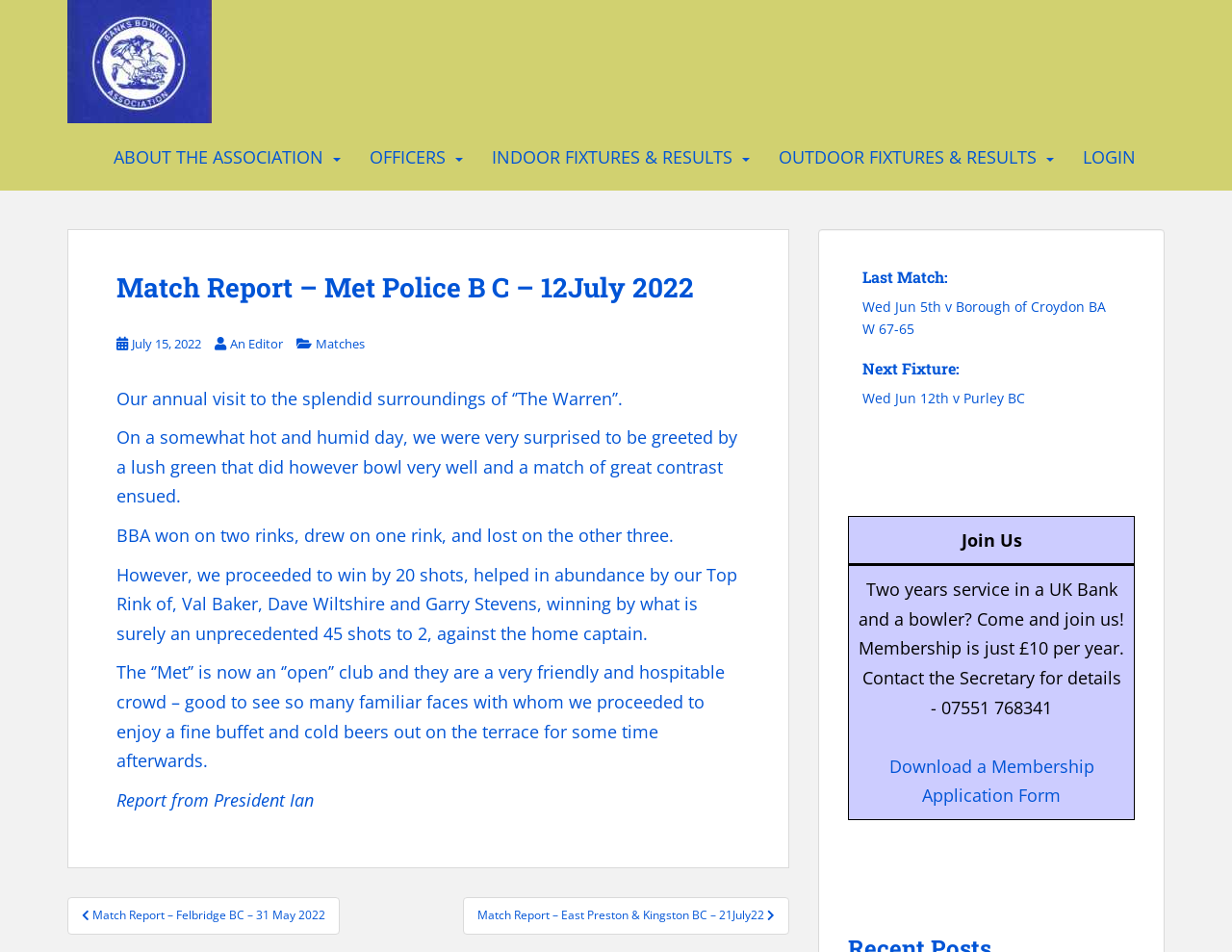Please identify the bounding box coordinates of the element that needs to be clicked to perform the following instruction: "View the match report of Felbridge BC on 31 May 2022".

[0.055, 0.943, 0.276, 0.981]